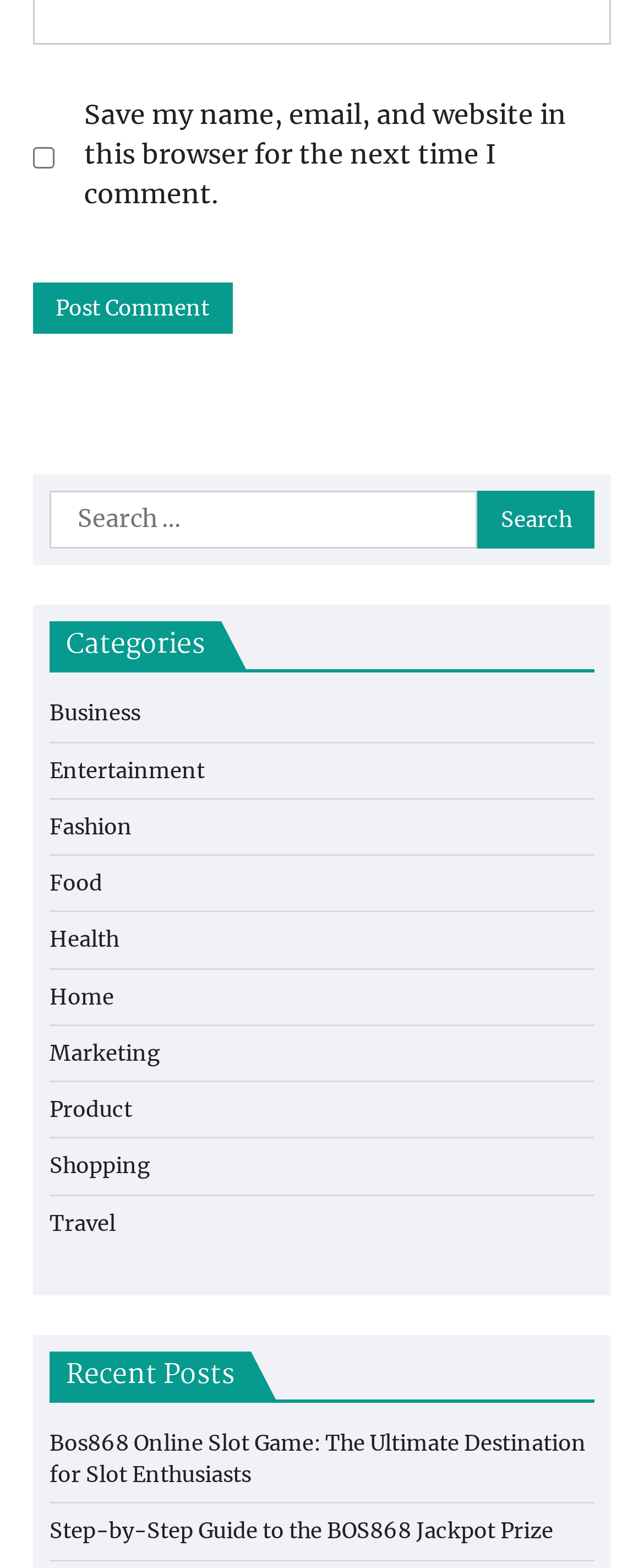Provide the bounding box for the UI element matching this description: "name="submit" value="Post Comment"".

[0.051, 0.181, 0.361, 0.213]